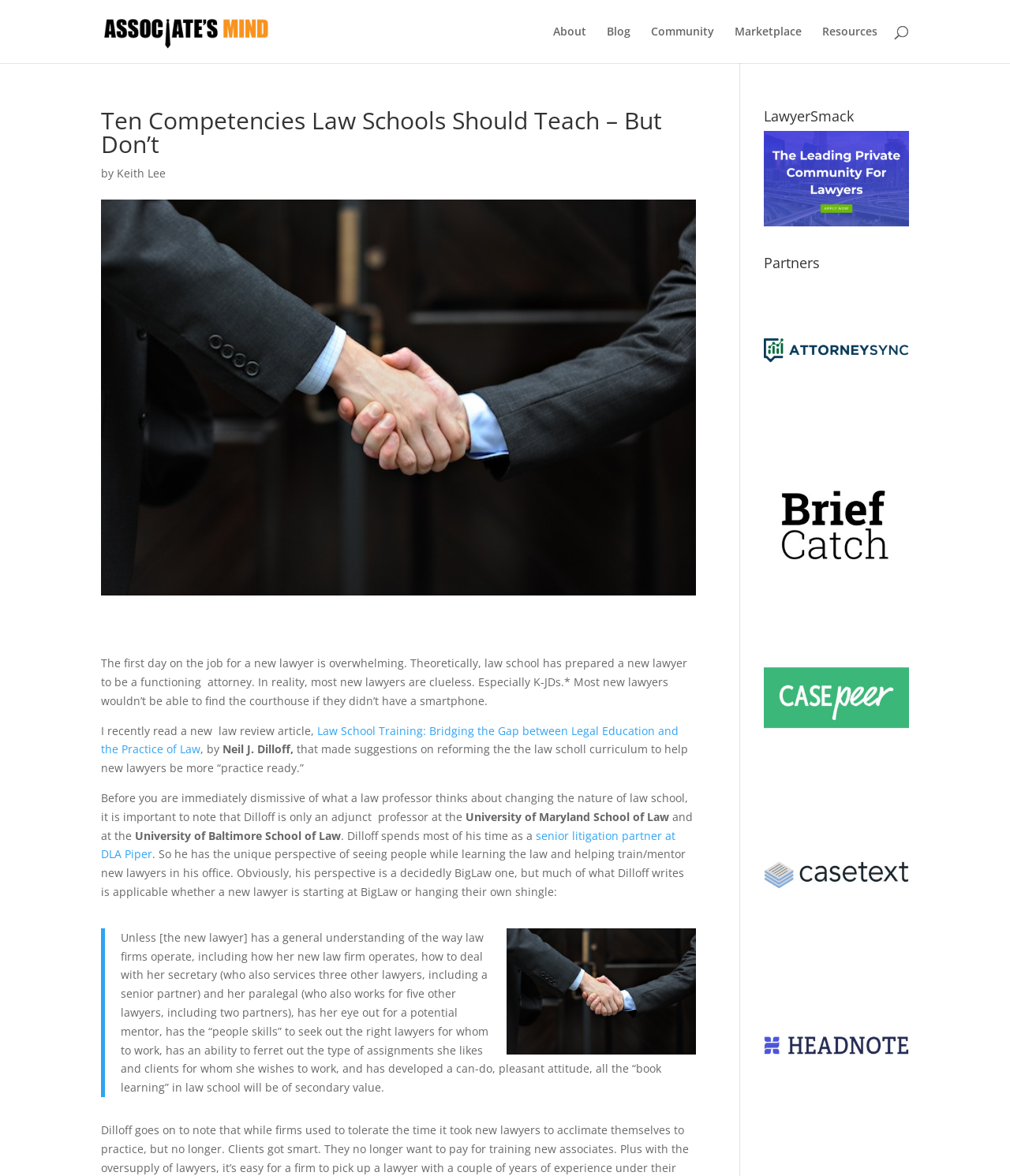What is the title of the article?
Use the image to answer the question with a single word or phrase.

Ten Competencies Law Schools Should Teach – But Don’t